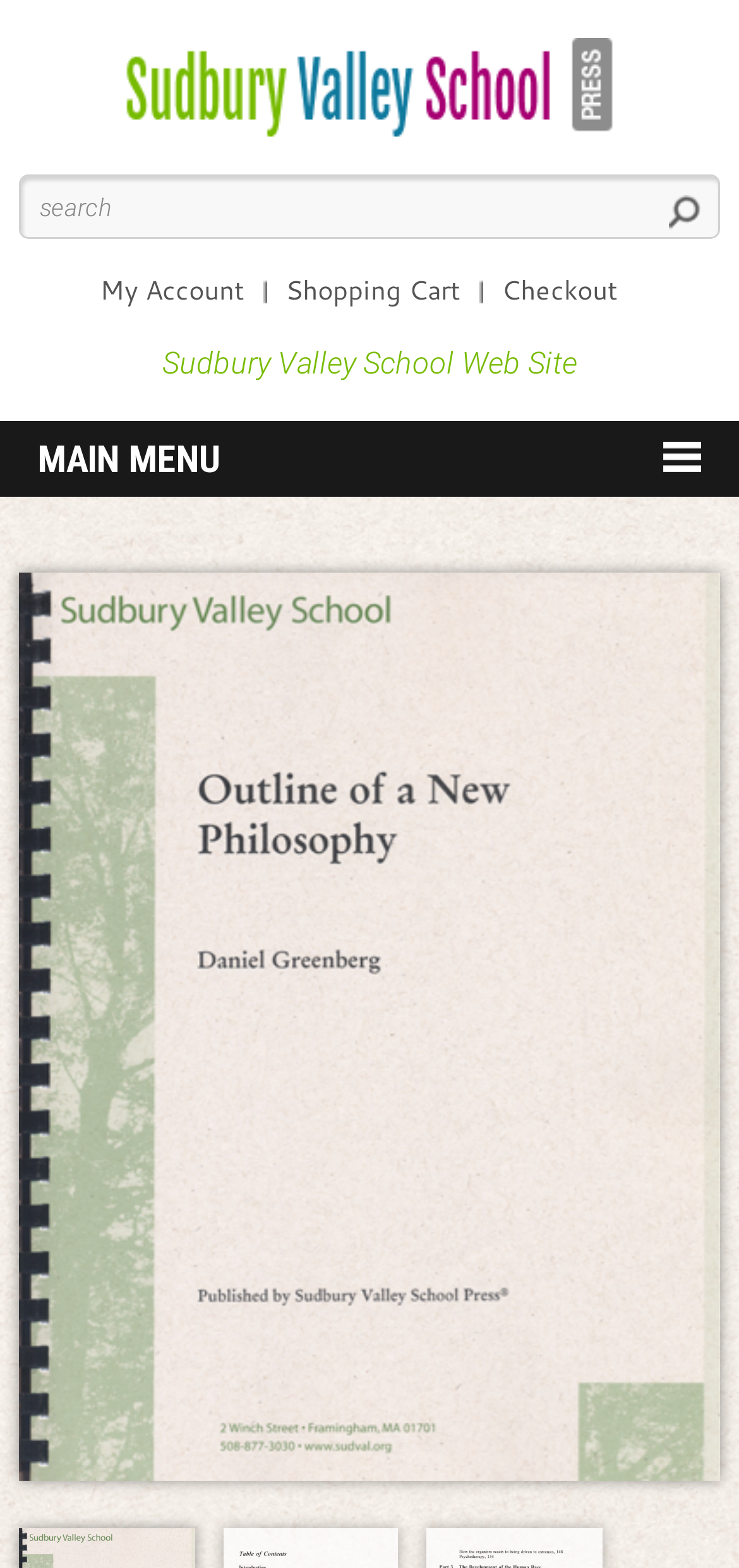Please determine the bounding box coordinates, formatted as (top-left x, top-left y, bottom-right x, bottom-right y), with all values as floating point numbers between 0 and 1. Identify the bounding box of the region described as: Sudbury Valley School Web Site

[0.219, 0.22, 0.781, 0.243]